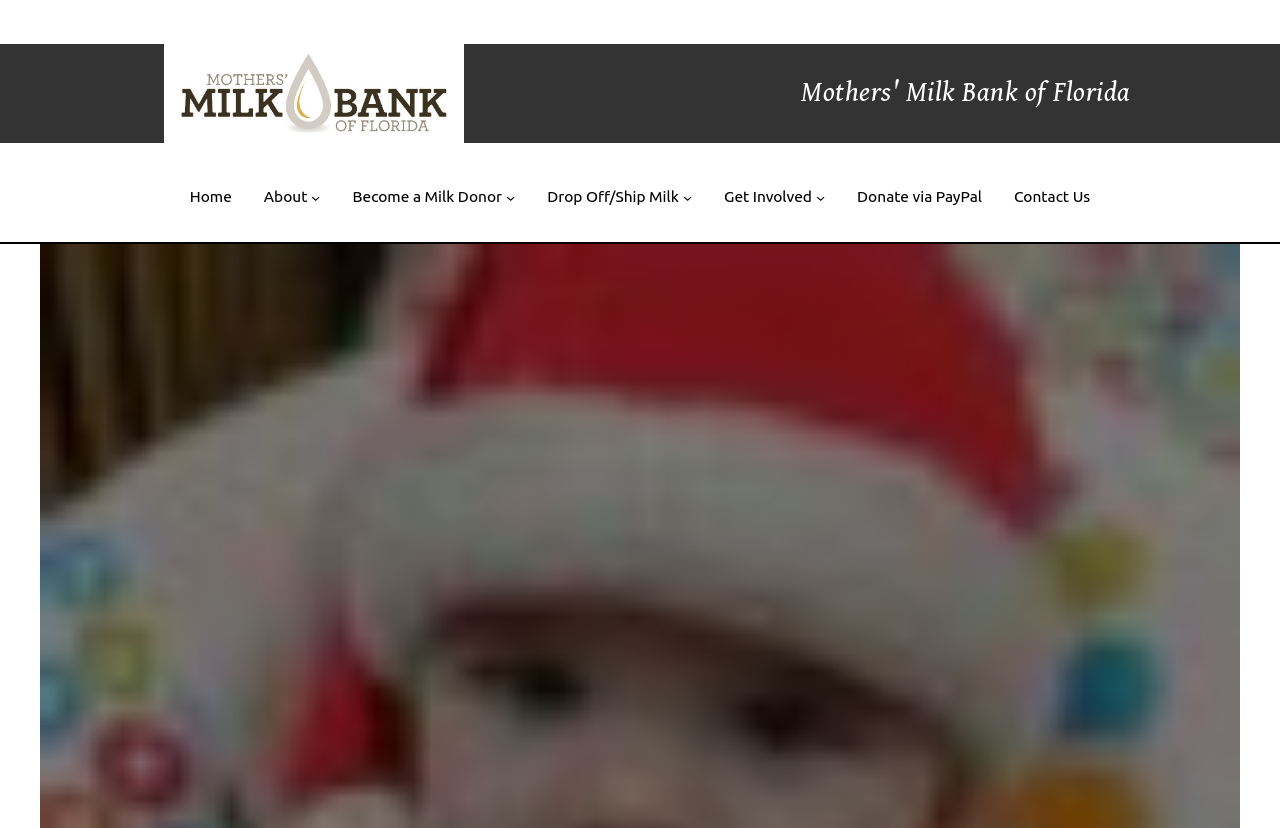Your task is to find and give the main heading text of the webpage.

Mothers' Milk Bank of Florida